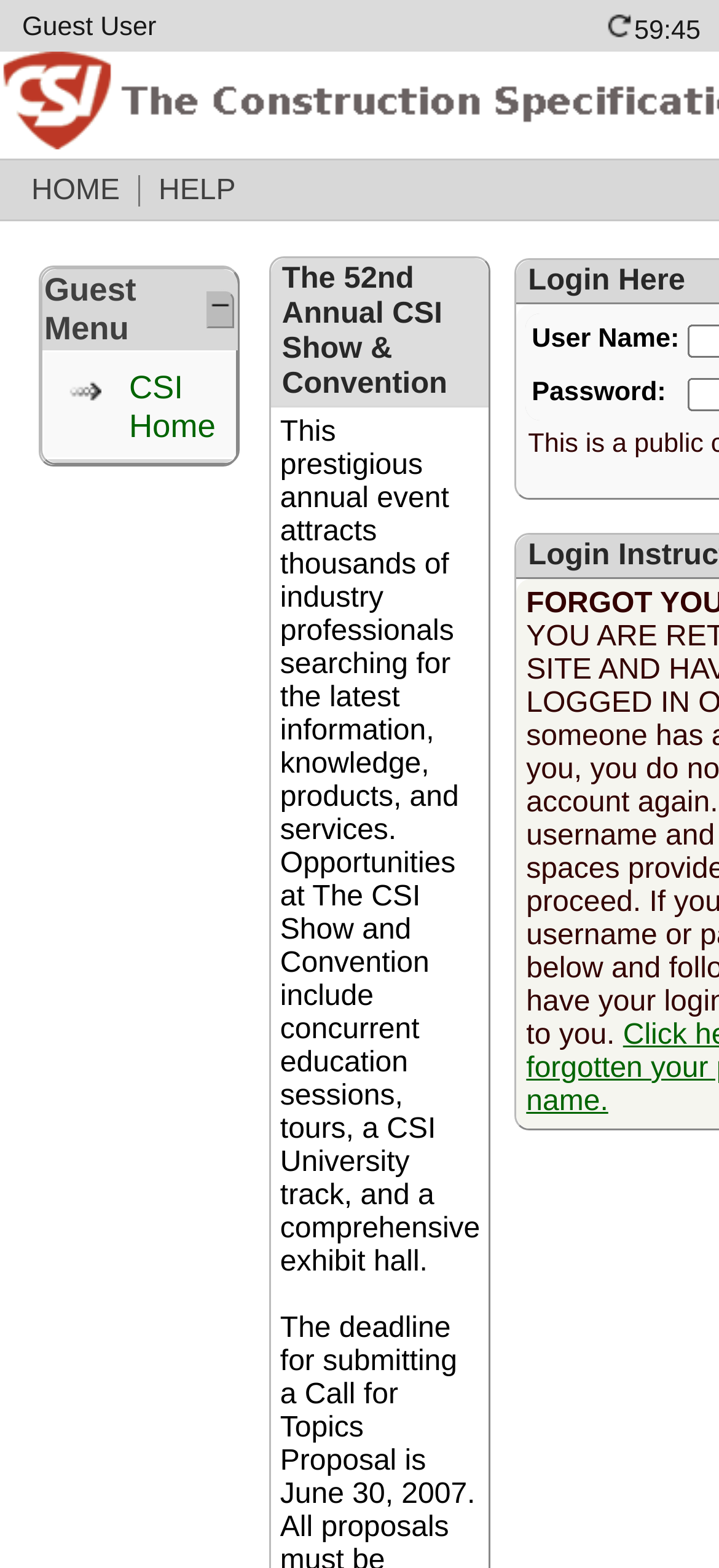Please answer the following question using a single word or phrase: How many links are in the top navigation bar?

2